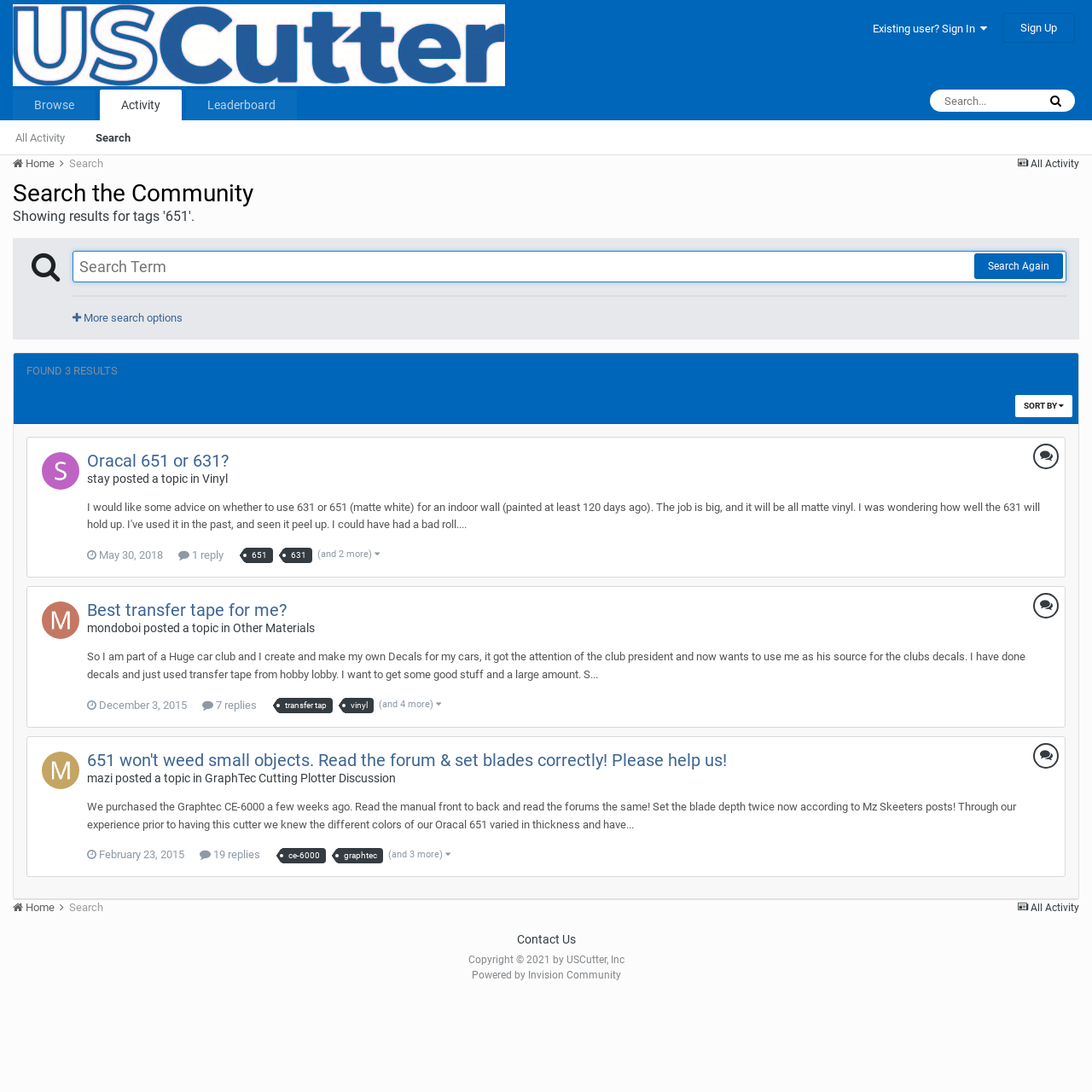Give a detailed explanation of the elements present on the webpage.

The webpage is a forum search results page, titled "Showing results for tags '651'. - USCutter Forum". At the top, there is a navigation bar with links to "USCutter Forum", "Existing user? Sign In", "Sign Up", and a search box with a magnifying glass icon. Below the navigation bar, there are several links to different sections of the forum, including "Browse", "Activity", "Leaderboard", and "All Activity".

The main content of the page is a list of search results, with three topics displayed. Each topic has a heading, a brief description, and information about the author, including their username and avatar. The topics are displayed in a table layout, with the heading and description on the left and the author information on the right.

The first topic is titled "Oracal 651 or 631?" and has a brief description about vinyl. The second topic is titled "Best transfer tape for me?" and has a longer description about creating decals for a car club. The third topic is titled "651 won't weed small objects. Read the forum & set blades correctly! Please help us!" and has a brief description about using a Graphtec CE-6000 cutter.

At the bottom of the page, there is a footer section with links to "Contact Us", a copyright notice, and a powered by statement.

There are a total of 3 search results displayed on the page, with each result having a heading, description, and author information. The page also has a navigation bar at the top and a footer section at the bottom.